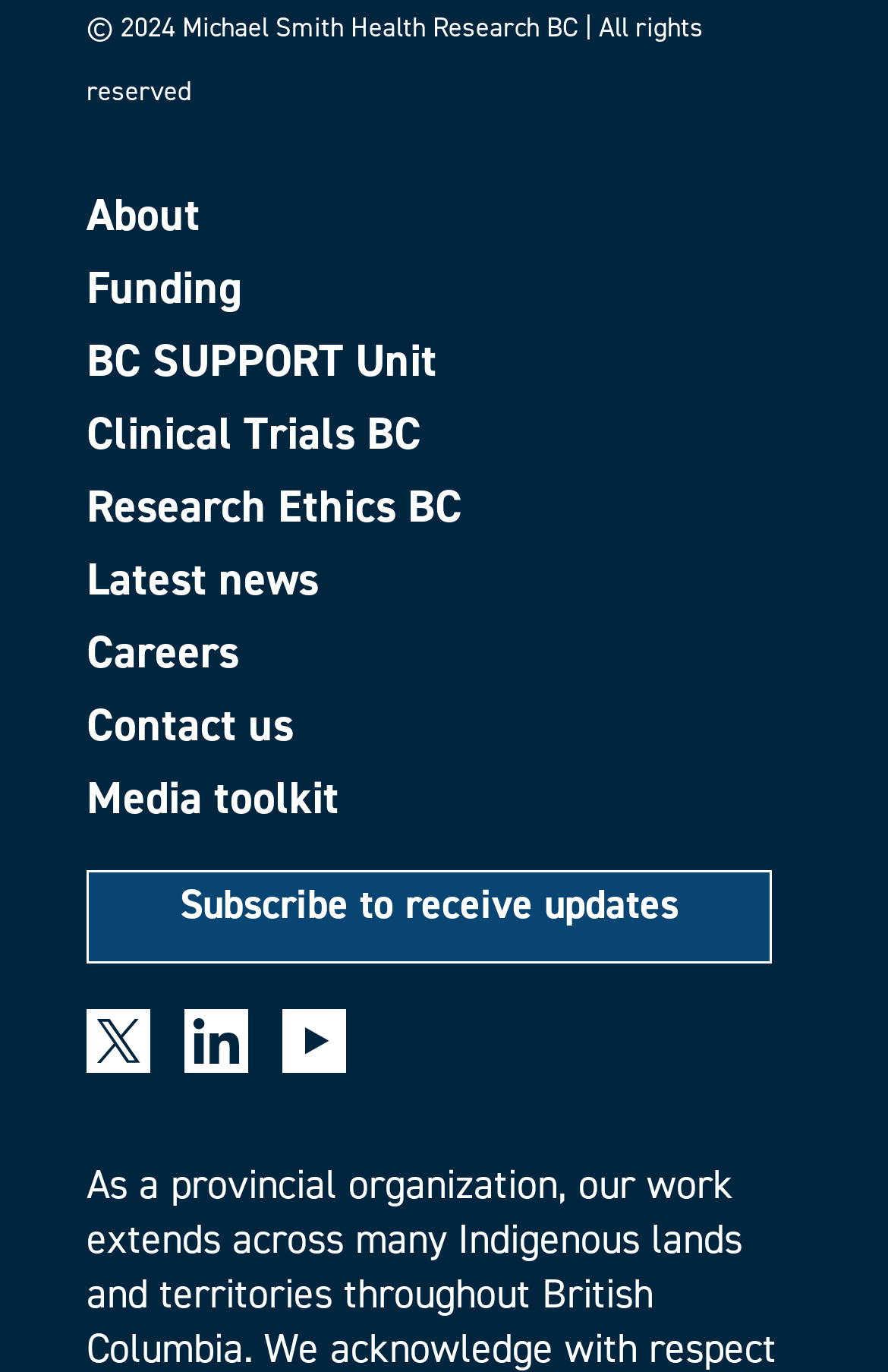Pinpoint the bounding box coordinates of the area that must be clicked to complete this instruction: "Go to Entradas".

None